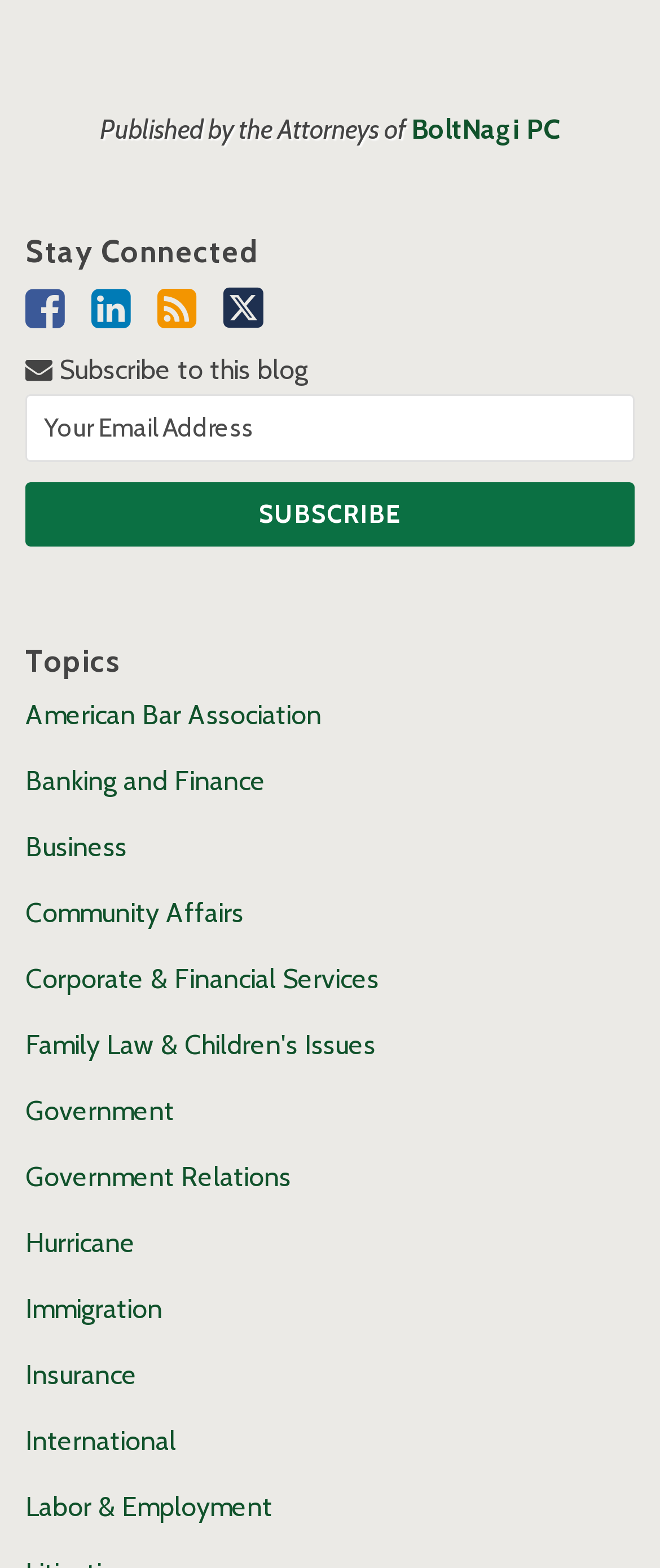How many social media links are available?
Answer the question with detailed information derived from the image.

I counted the number of social media links available on the webpage, which are 'Find us on Facebook', 'Connect with us on LinkedIn', 'Subscribe to this blog via RSS', and 'Follow Tom on Twitter'.